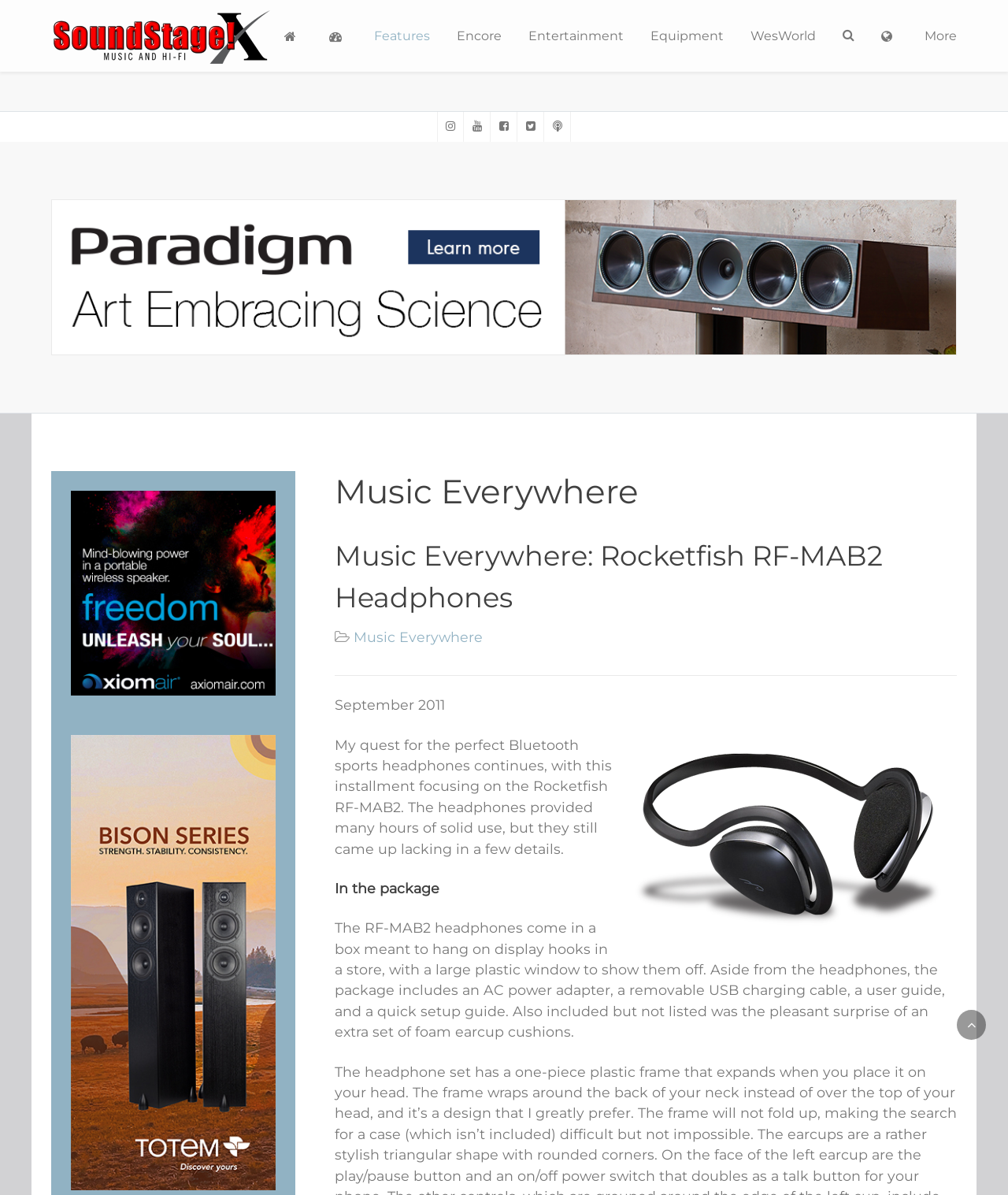What is the author's quest in this review?
Using the image, answer in one word or phrase.

Finding the perfect Bluetooth sports headphones